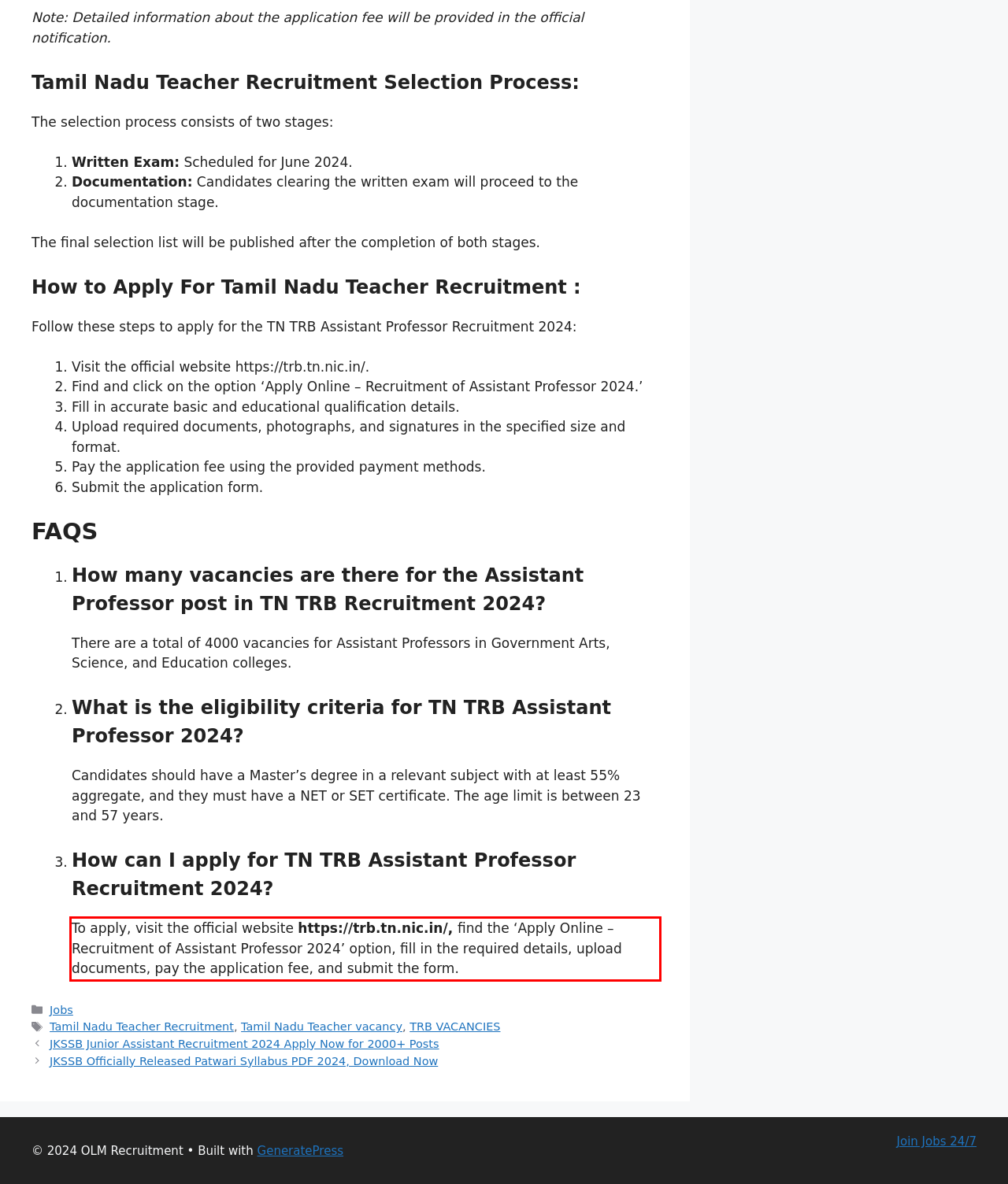Analyze the webpage screenshot and use OCR to recognize the text content in the red bounding box.

To apply, visit the official website https://trb.tn.nic.in/, find the ‘Apply Online – Recruitment of Assistant Professor 2024’ option, fill in the required details, upload documents, pay the application fee, and submit the form.